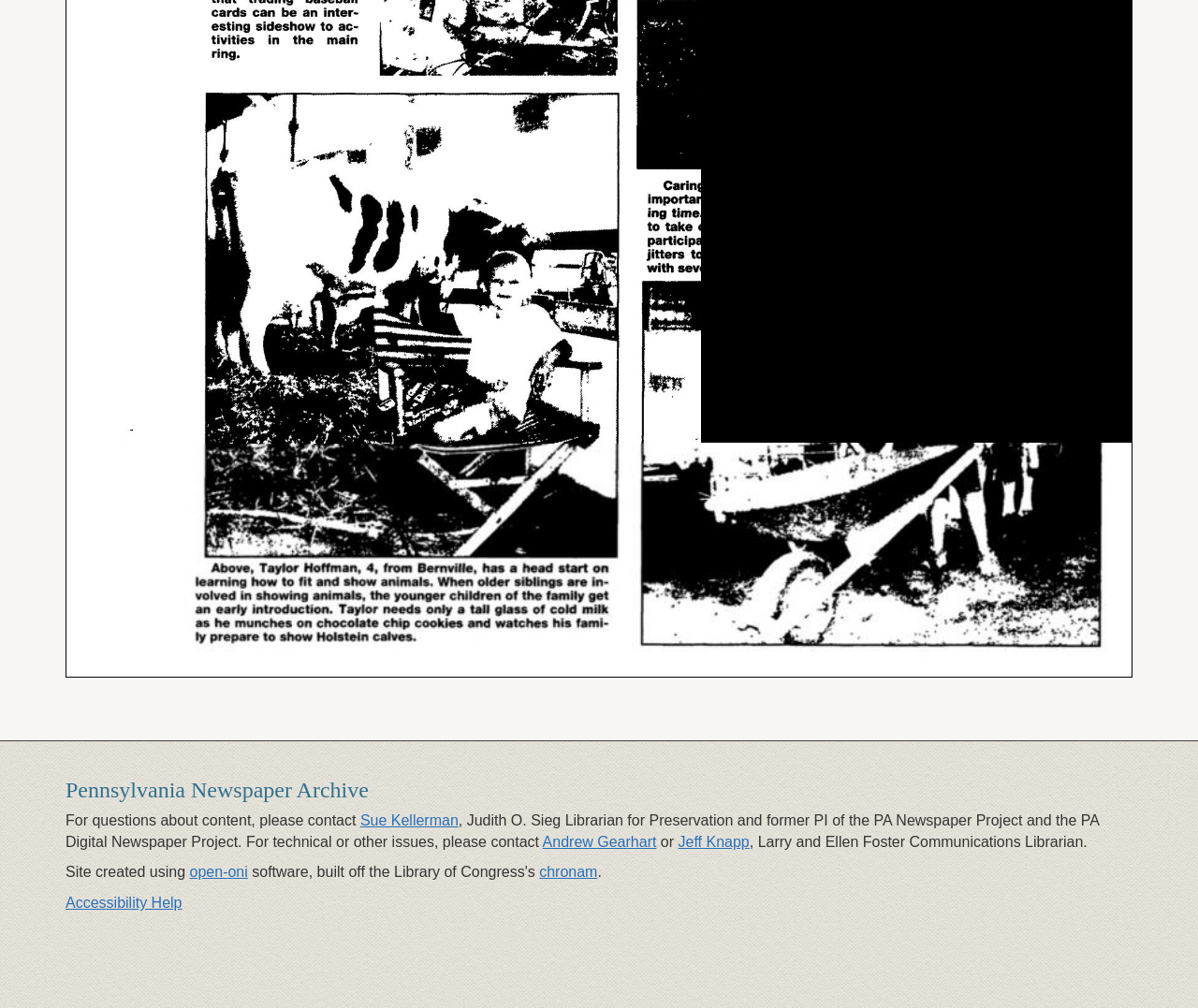Locate the bounding box of the UI element described in the following text: "chronam".

[0.45, 0.857, 0.499, 0.873]